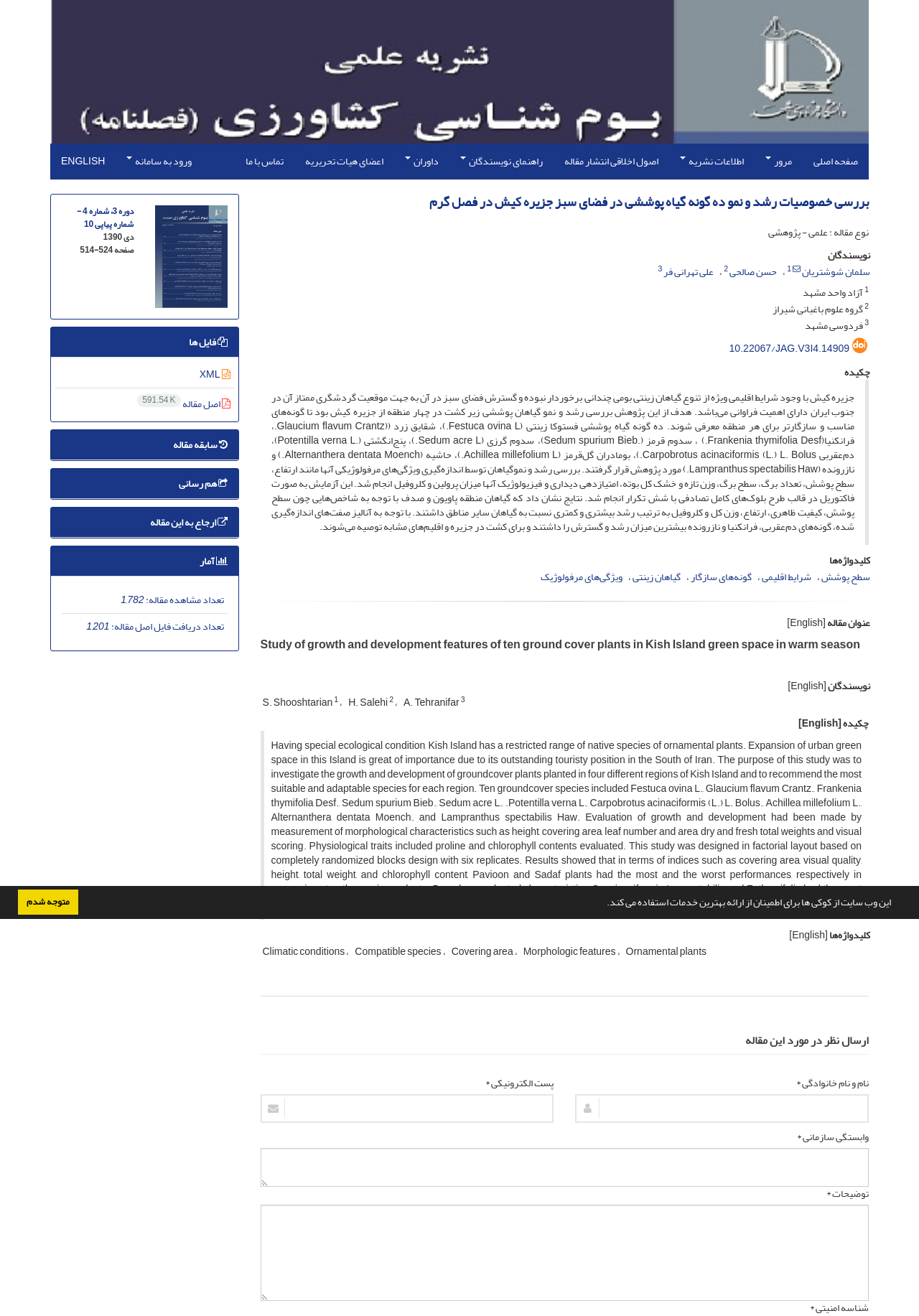Construct a comprehensive description capturing every detail on the webpage.

This webpage appears to be a scientific article about the growth and development of groundcover plants in Kish Island's green spaces during the warm season. The article is written in both Persian and English.

At the top of the page, there is a cookie consent dialog with a brief message and two buttons: "learn more about cookies" and "dismiss cookie message". Below this dialog, there is a large image that spans almost the entire width of the page.

The main content of the article is divided into several sections. The first section displays the title of the article in both Persian and English, along with the authors' names and affiliations. The title is "بررسی خصوصیات رشد و نمو ده گونه گیاه پوششی در فضای سبز جزیره کیش در فصل گرم" in Persian, and "Study of growth and development features of ten ground cover plants in Kish Island green space in warm season" in English.

The next section is the abstract, which summarizes the purpose and findings of the study. The abstract is written in both Persian and English and provides an overview of the research, including the species of plants studied, the methodology used, and the results obtained.

Below the abstract, there are several links to related articles and a section displaying the keywords of the article in both Persian and English.

The main body of the article is divided into sections, each with a heading and a brief description of the content. The sections include an introduction, methodology, results, and discussion.

At the bottom of the page, there is a section for submitting comments about the article, which includes fields for name, email, organizational affiliation, and a text box for writing comments.

There are also several links to other articles and resources on the page, including a link to the journal's homepage and links to related articles.